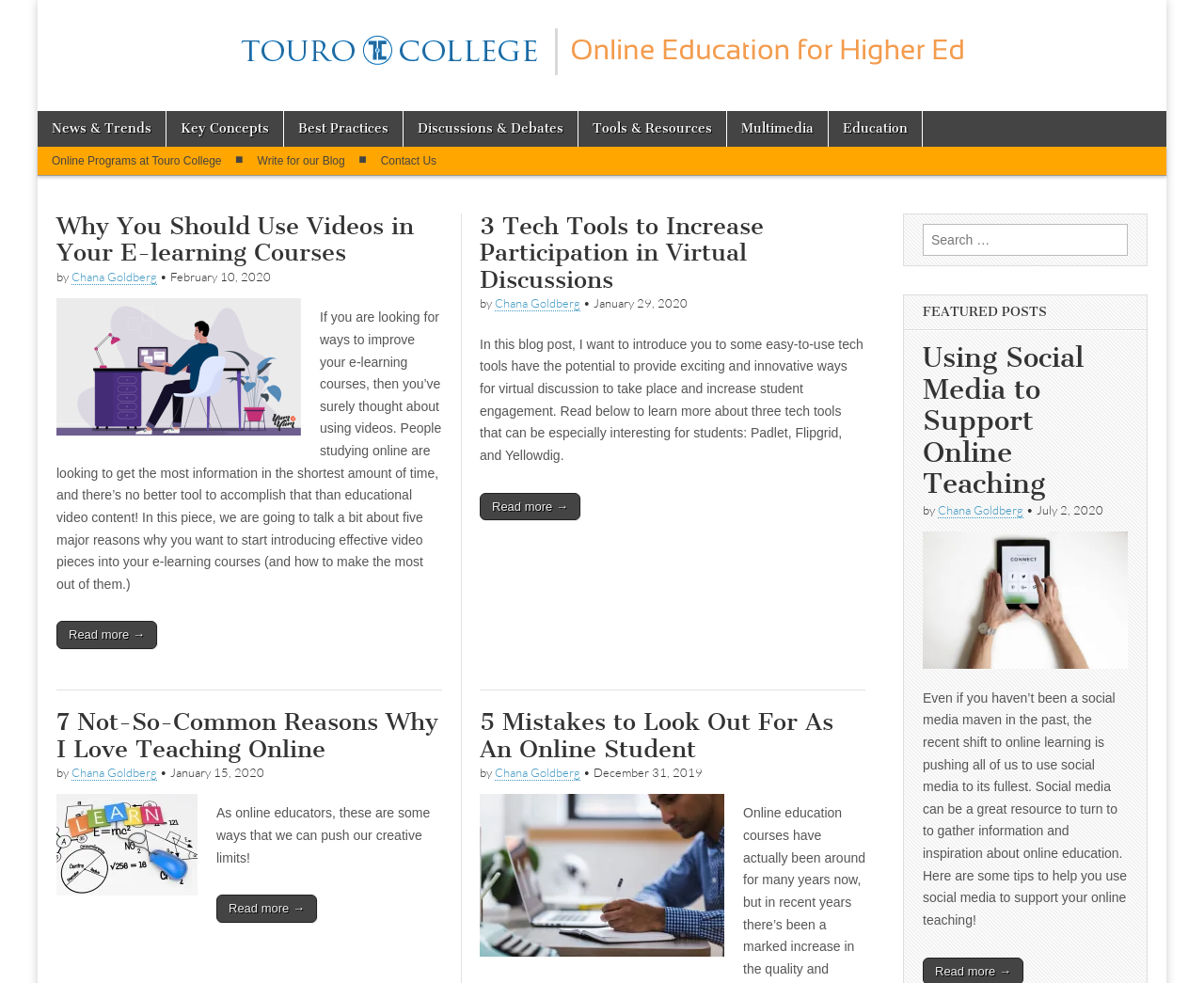Please answer the following question using a single word or phrase: 
How many articles are on the webpage?

3